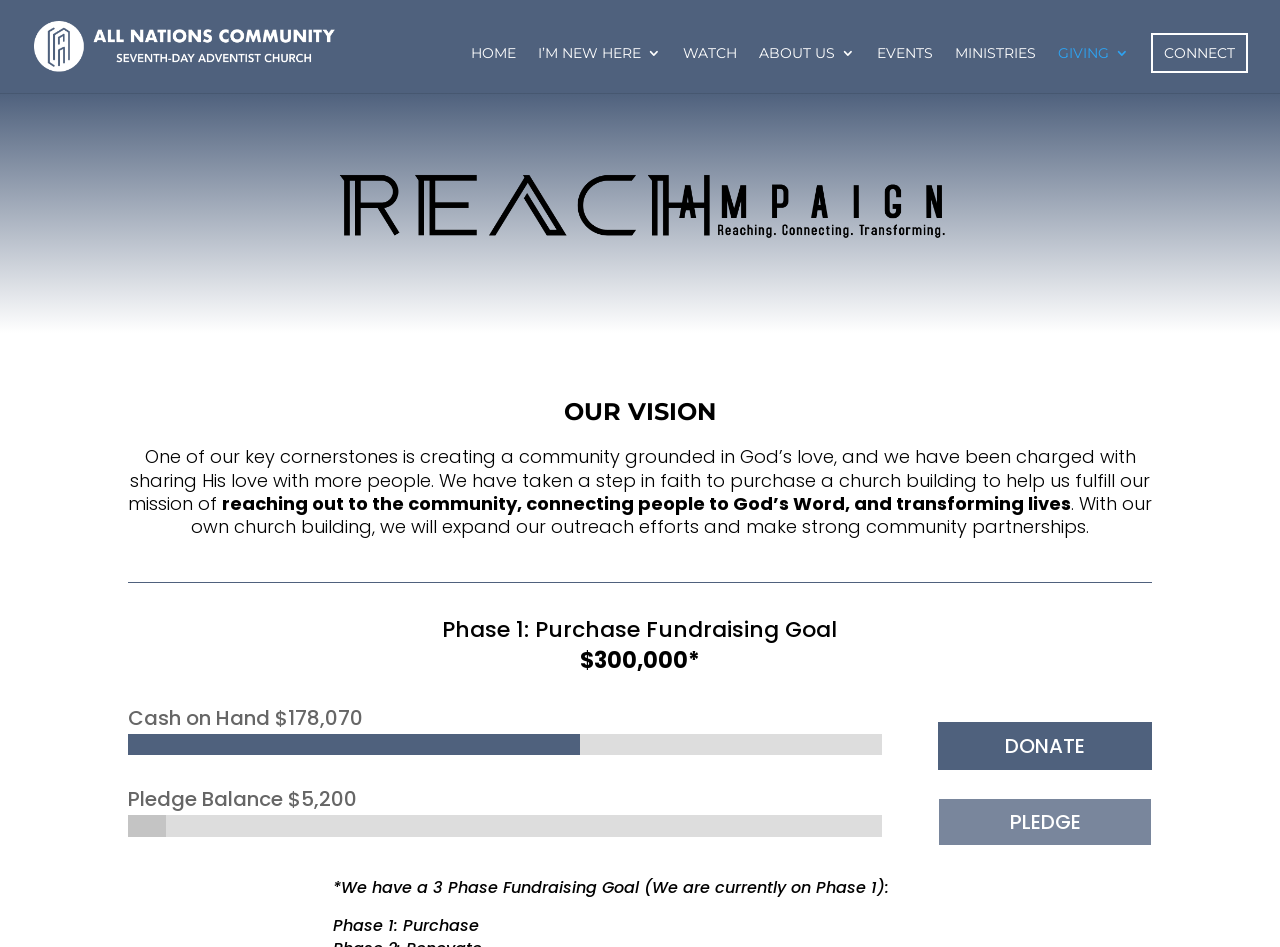Using the format (top-left x, top-left y, bottom-right x, bottom-right y), provide the bounding box coordinates for the described UI element. All values should be floating point numbers between 0 and 1: About Us

[0.593, 0.049, 0.668, 0.098]